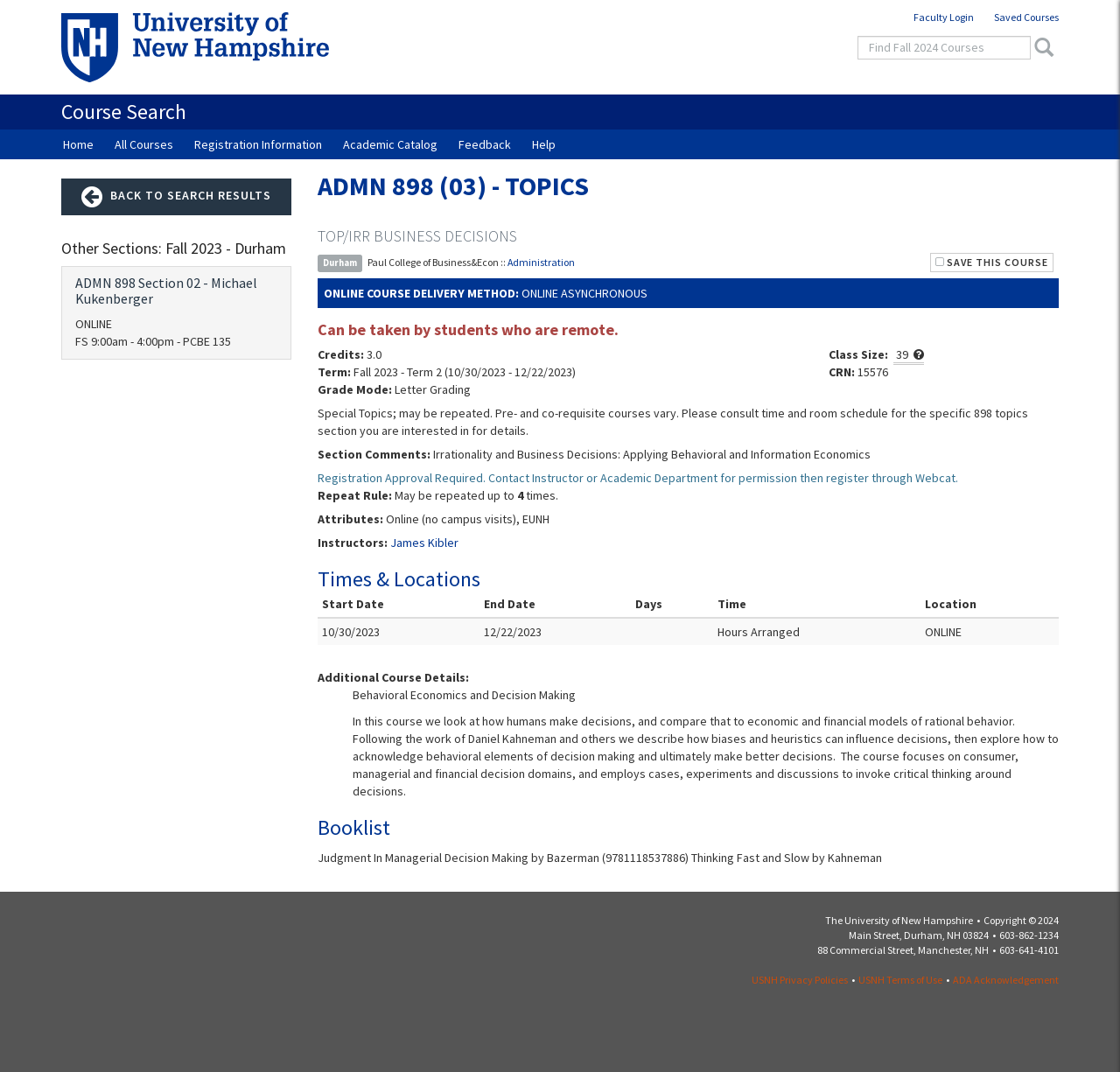What is the course topic? Please answer the question using a single word or phrase based on the image.

Irrationality and Business Decisions